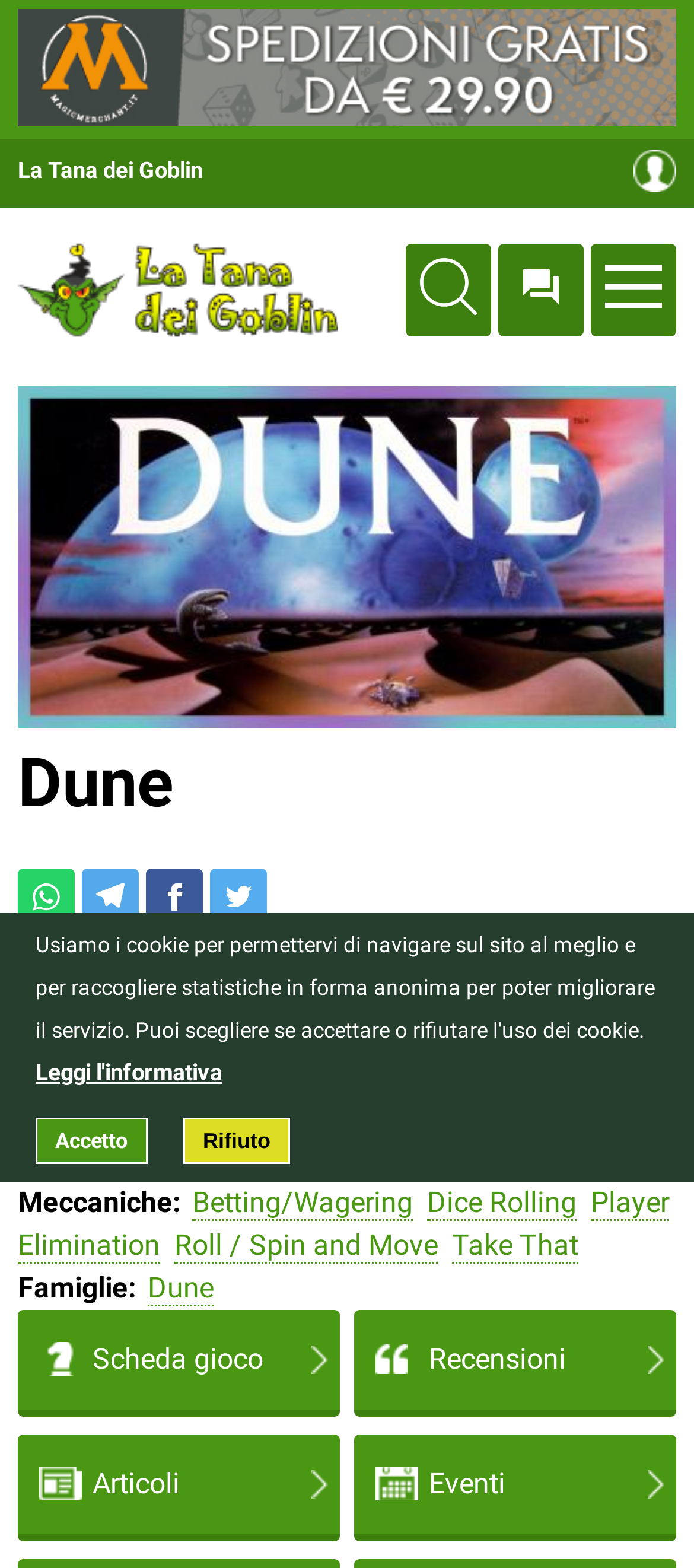What is the name of the community that this webpage is about? Using the information from the screenshot, answer with a single word or phrase.

La Tana dei Goblin